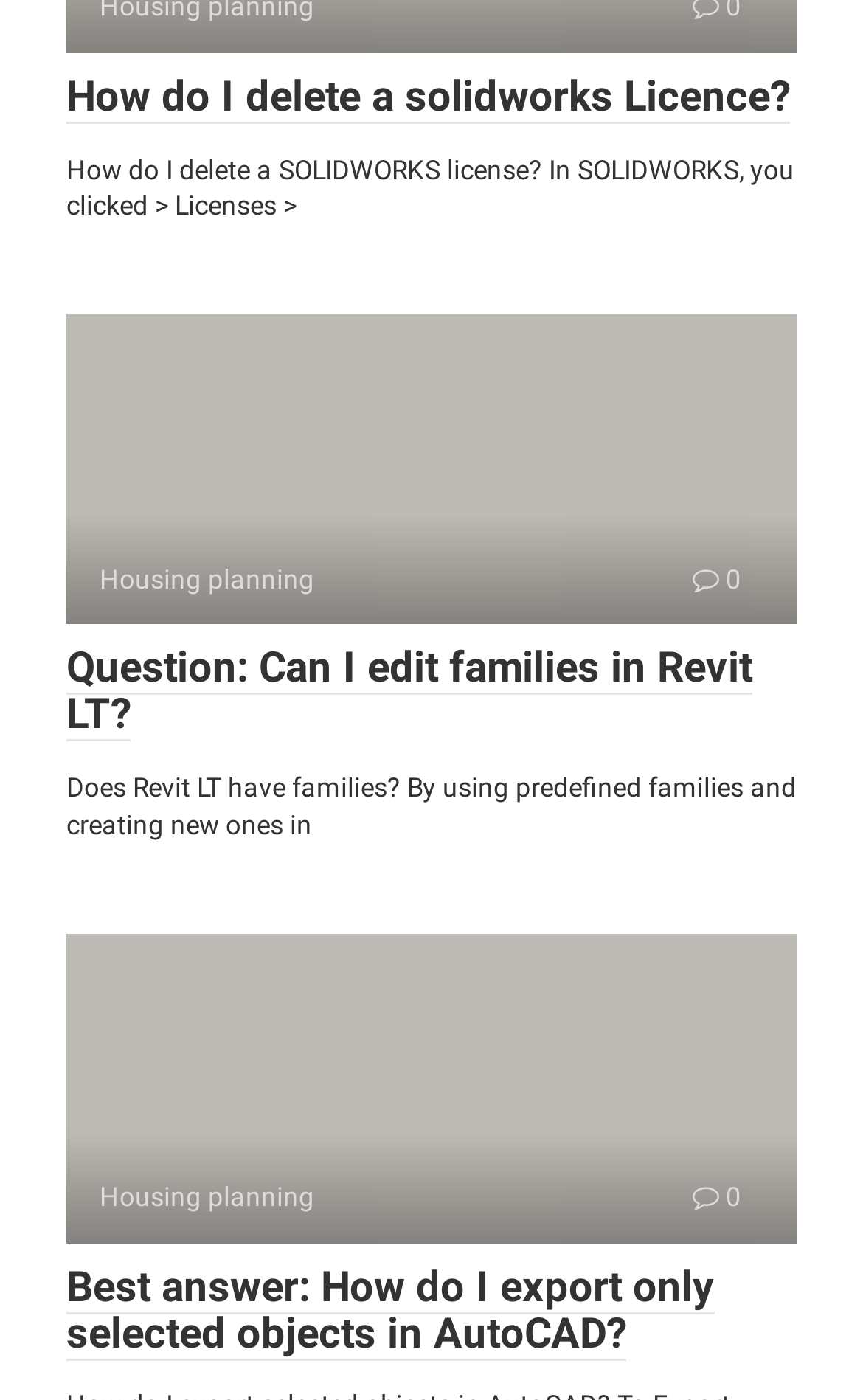What is the topic of the first question on the webpage?
Kindly give a detailed and elaborate answer to the question.

The first question on the webpage is 'How do I delete a SOLIDWORKS license?' which is a question about deleting a license in SOLIDWORKS software.